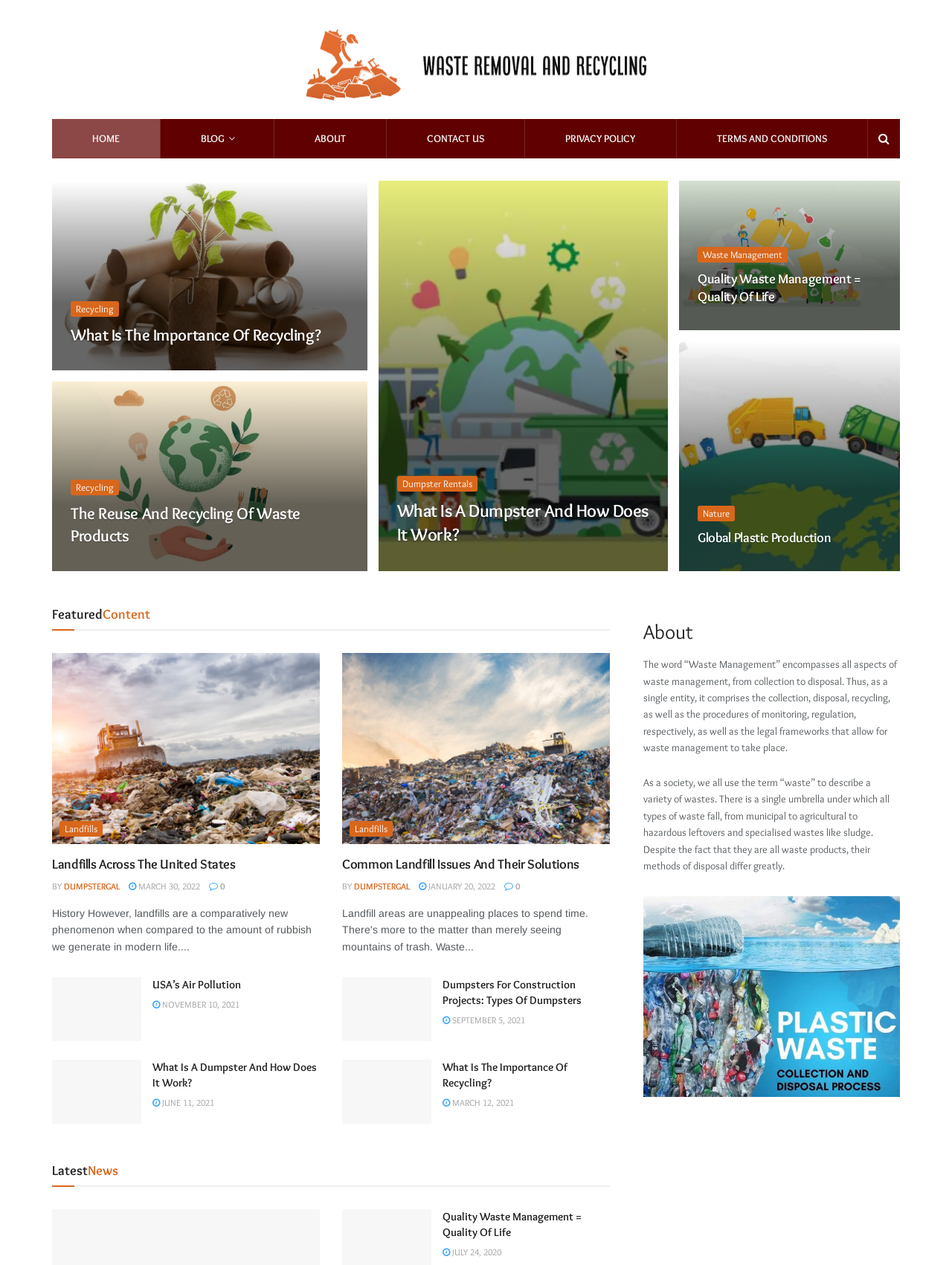What is the main topic of this webpage?
Provide a detailed answer to the question using information from the image.

Based on the webpage's content, including the heading 'Waste Removal and Recycling' and various articles about waste management, recycling, and landfills, it is clear that the main topic of this webpage is waste management.